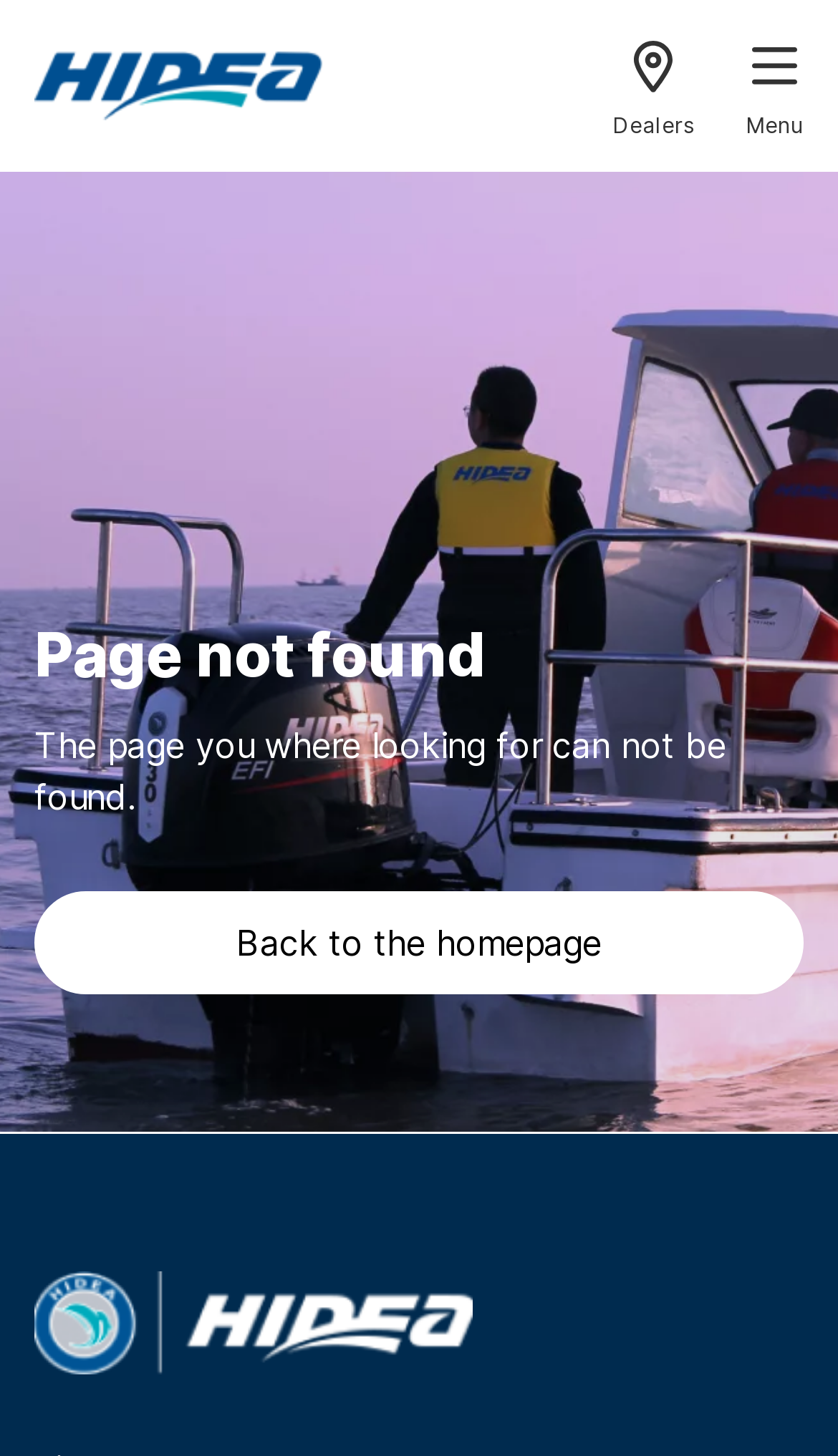Write a detailed summary of the webpage, including text, images, and layout.

The webpage is titled "Hidea Europe" and has a simple layout. At the top, there are three elements aligned horizontally: a link on the left, another link labeled "Dealers" in the middle, and a button labeled "Menu" on the right. 

Below these elements, the main content area spans the full width of the page. At the top of this area, there is a large image that takes up almost the entire width, with a caption "Page not found". 

Directly below the image, there is a heading with the same text "Page not found". Underneath the heading, a paragraph of text explains that the page the user was looking for cannot be found. 

Finally, at the bottom of the main content area, there is a link labeled "Back to the homepage", which provides an option for the user to navigate back to the homepage.